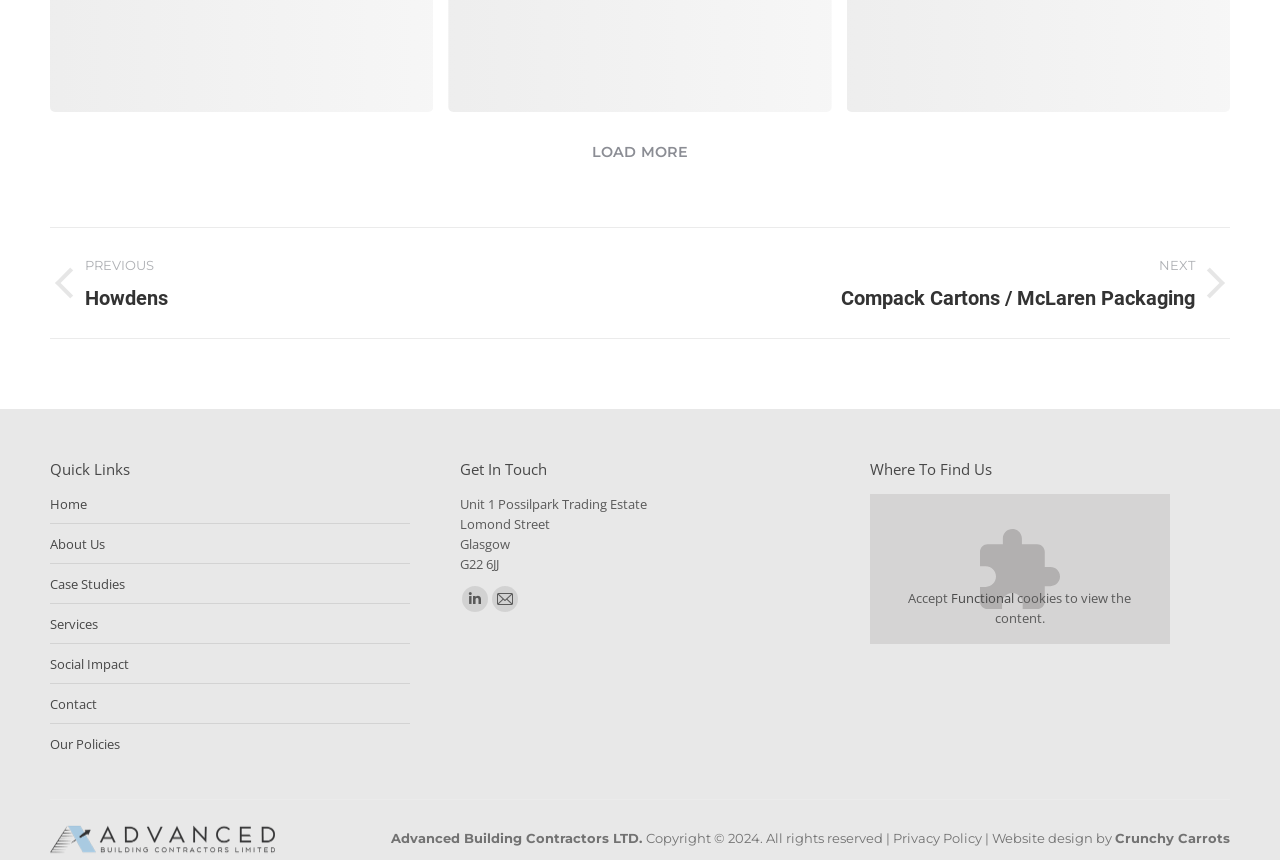Determine the bounding box for the described UI element: "Retail Lidl, Anniesland Retail Park".

[0.039, 0.153, 0.339, 0.318]